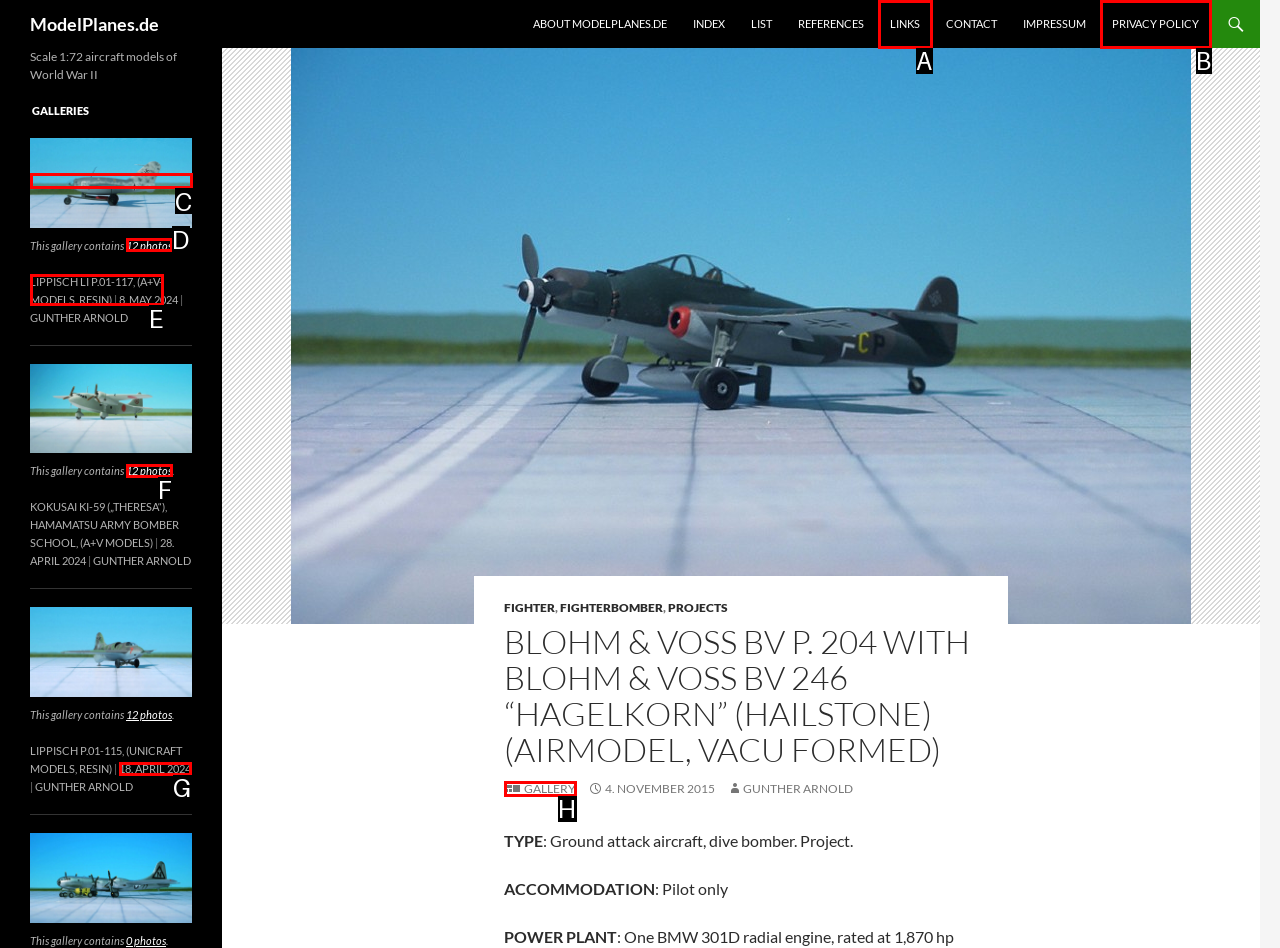Which UI element should be clicked to perform the following task: Check the GALLERY? Answer with the corresponding letter from the choices.

H